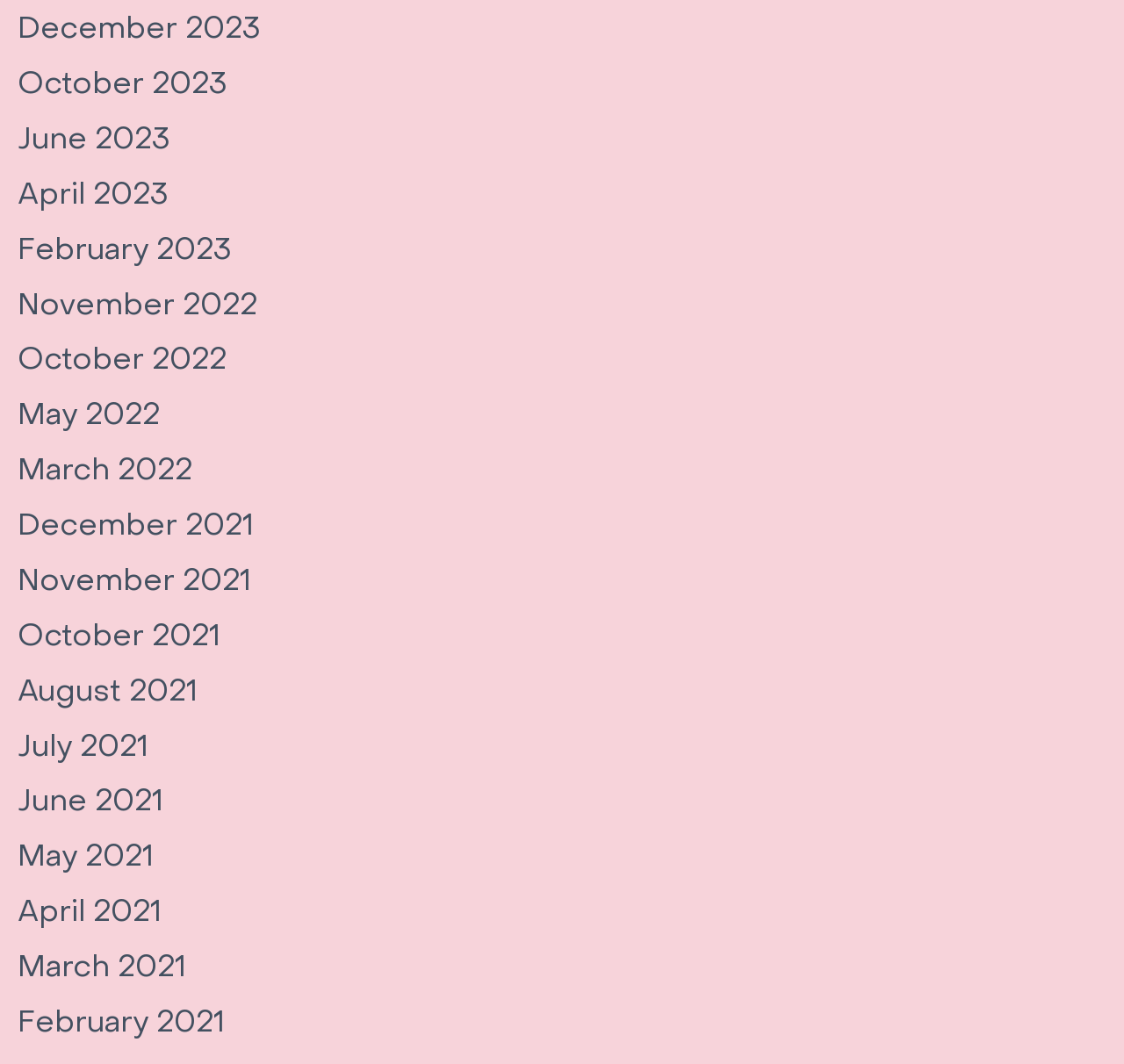Locate the bounding box coordinates of the area you need to click to fulfill this instruction: 'access February 2021'. The coordinates must be in the form of four float numbers ranging from 0 to 1: [left, top, right, bottom].

[0.016, 0.942, 0.2, 0.978]